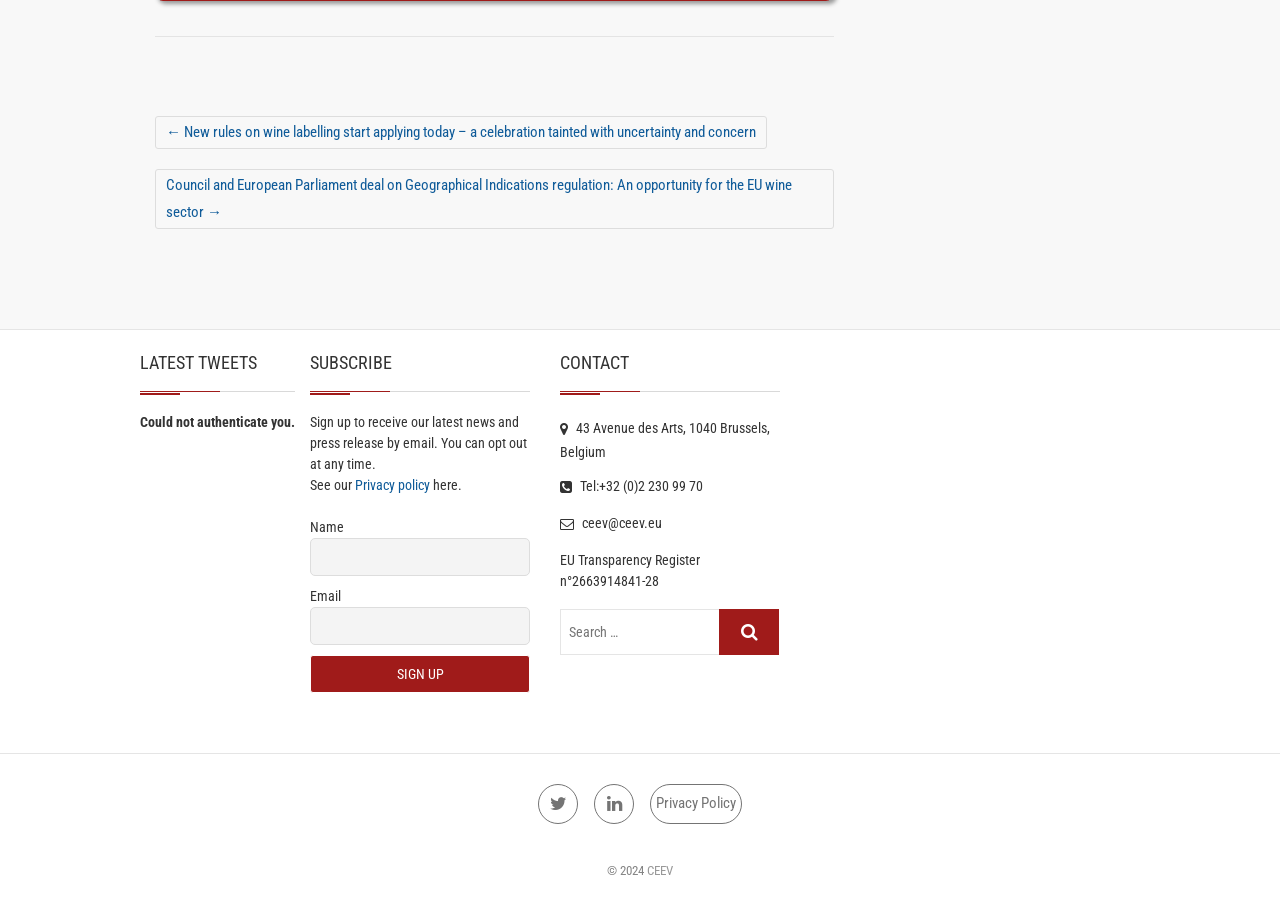Determine the bounding box coordinates of the region that needs to be clicked to achieve the task: "Search for something".

[0.438, 0.679, 0.562, 0.73]